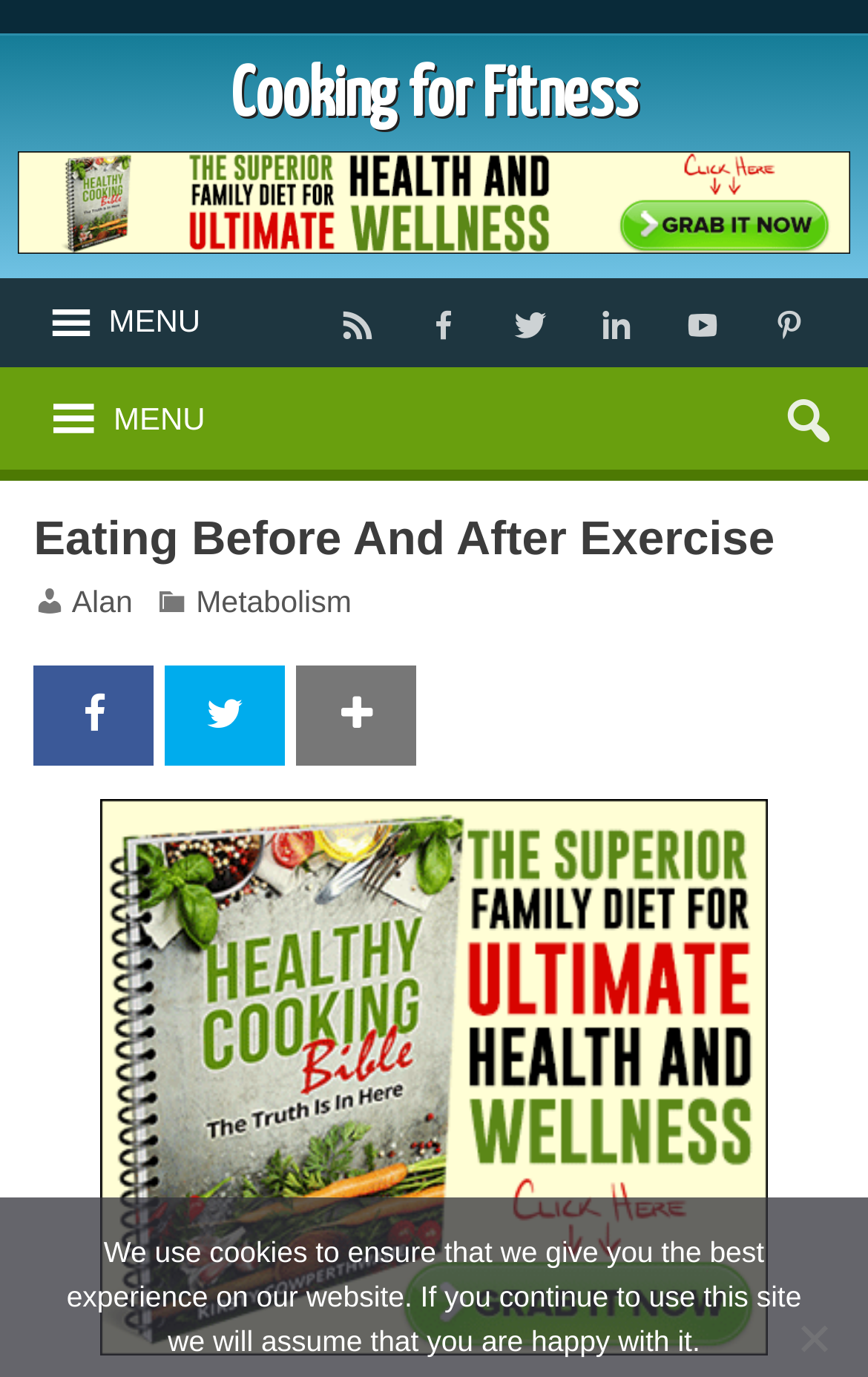Given the element description "title="Healthy Cooking"" in the screenshot, predict the bounding box coordinates of that UI element.

[0.115, 0.588, 0.885, 0.62]